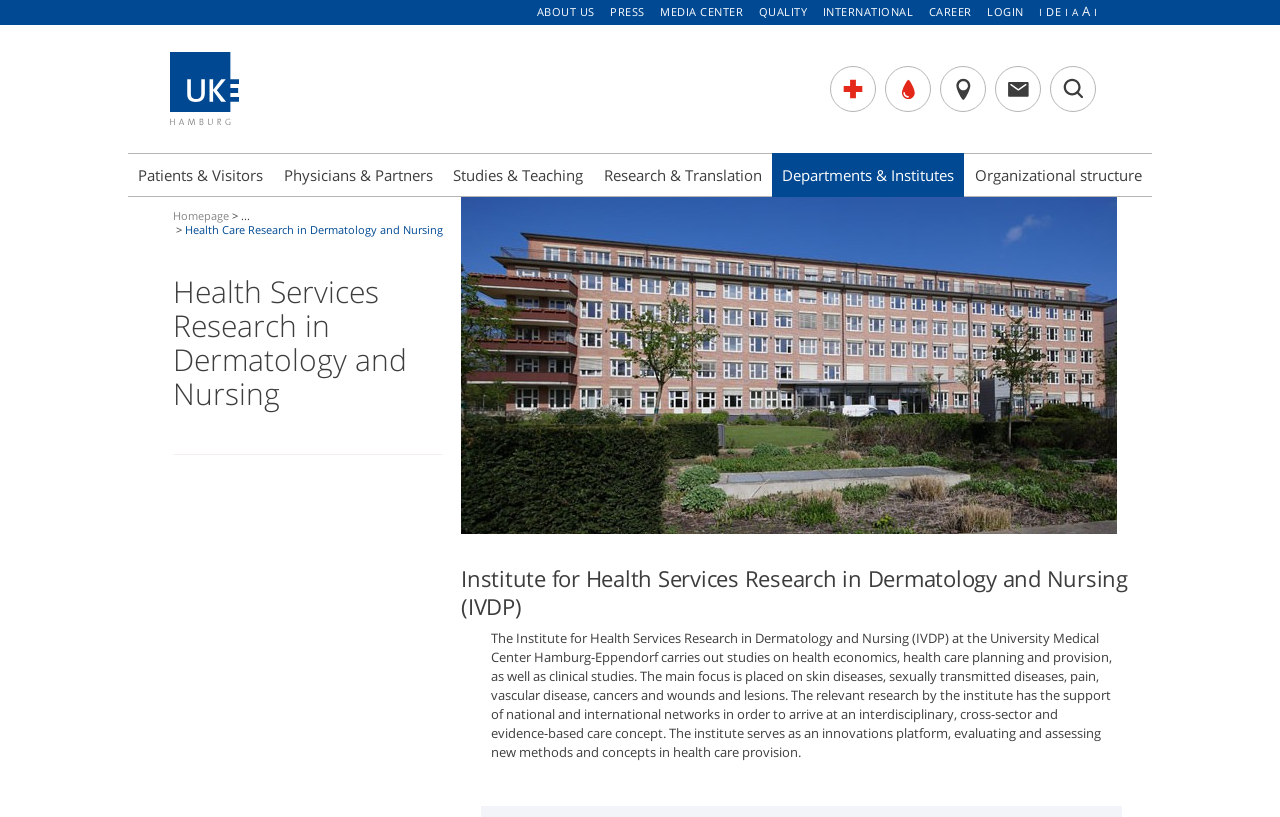What is the focus of the research conducted by the institute?
Give a single word or phrase answer based on the content of the image.

skin diseases, sexually transmitted diseases, pain, vascular disease, cancers and wounds and lesions